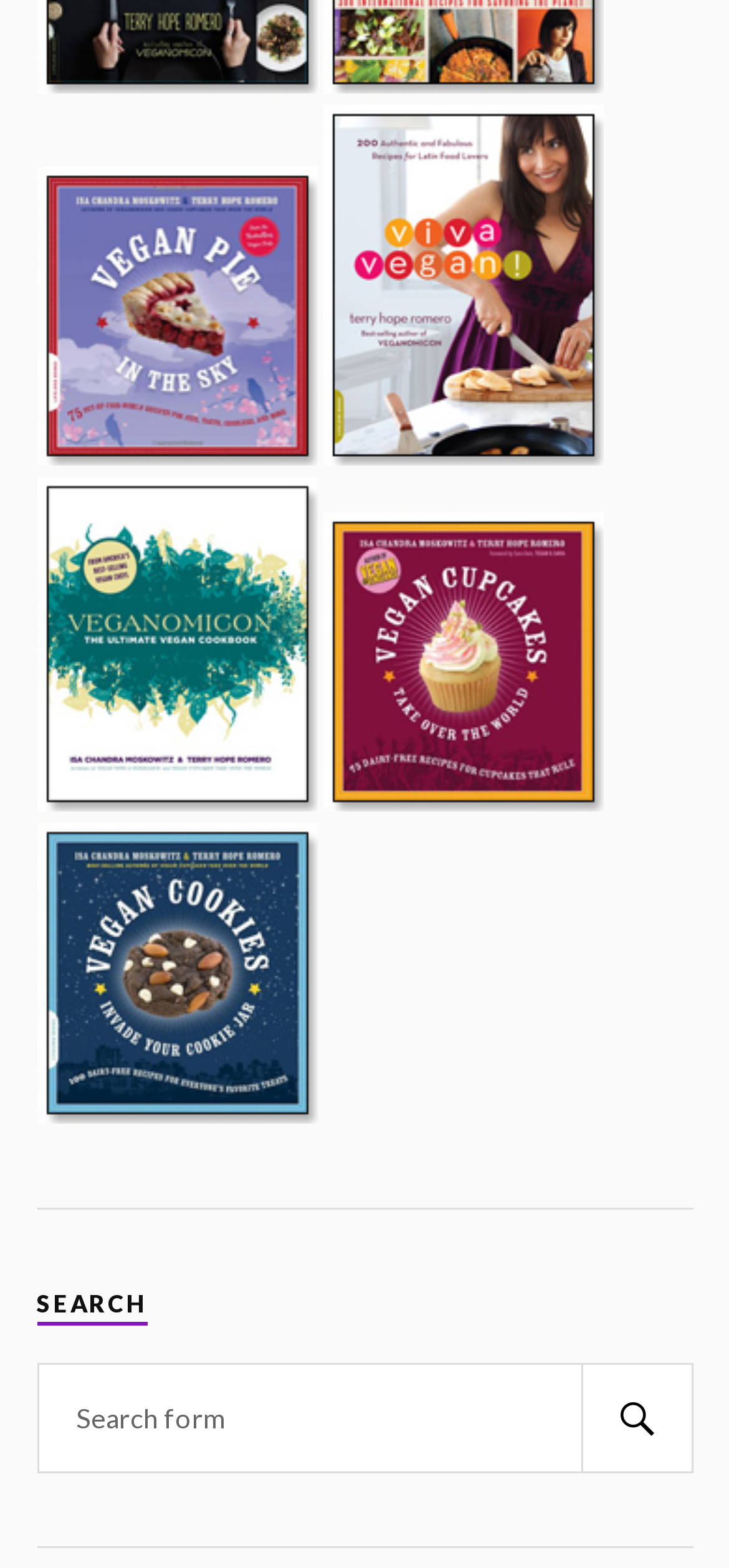Provide a brief response to the question using a single word or phrase: 
What is the purpose of the search form?

To search the website